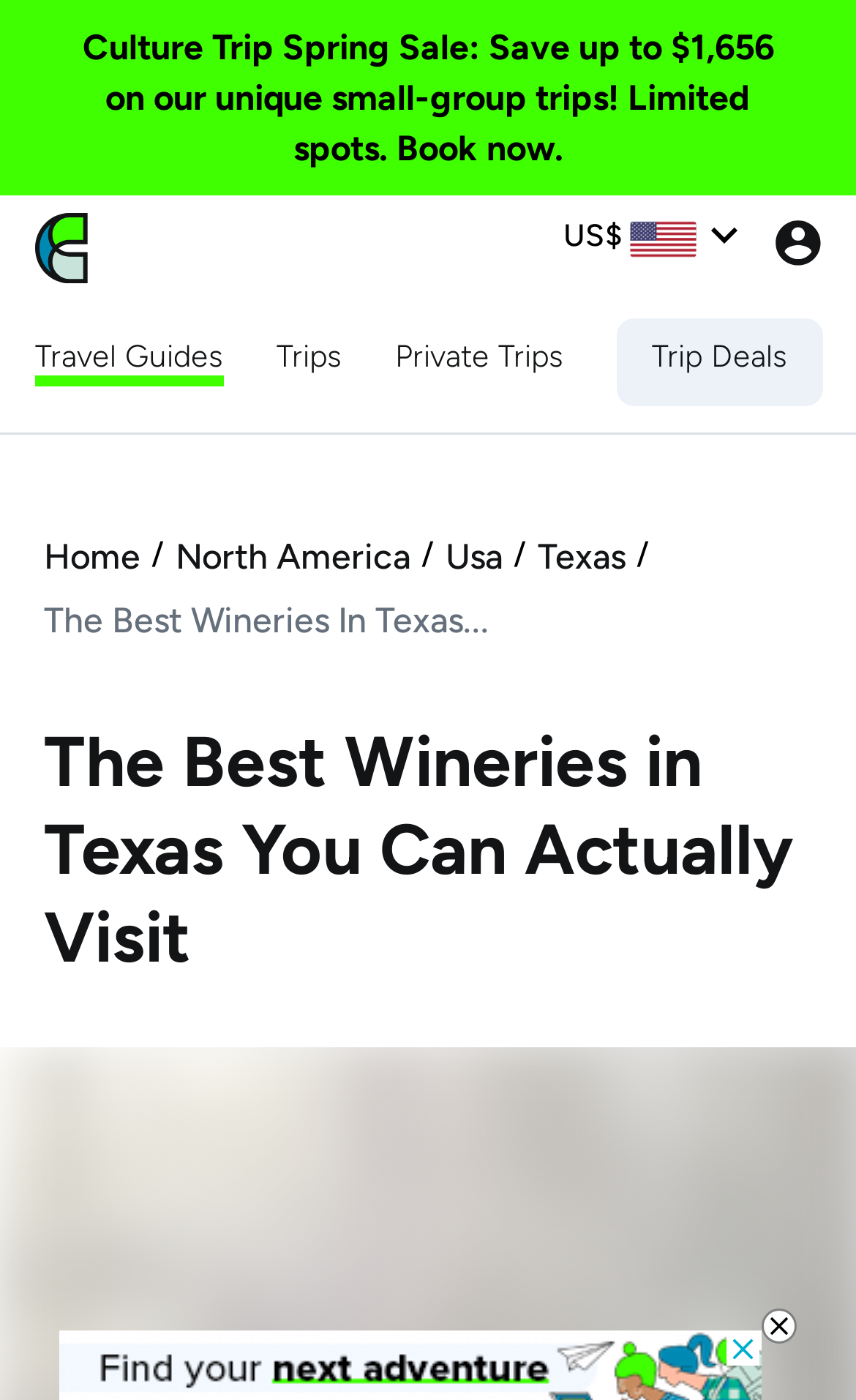Please find the bounding box coordinates for the clickable element needed to perform this instruction: "Sort by Name".

[0.897, 0.152, 0.959, 0.19]